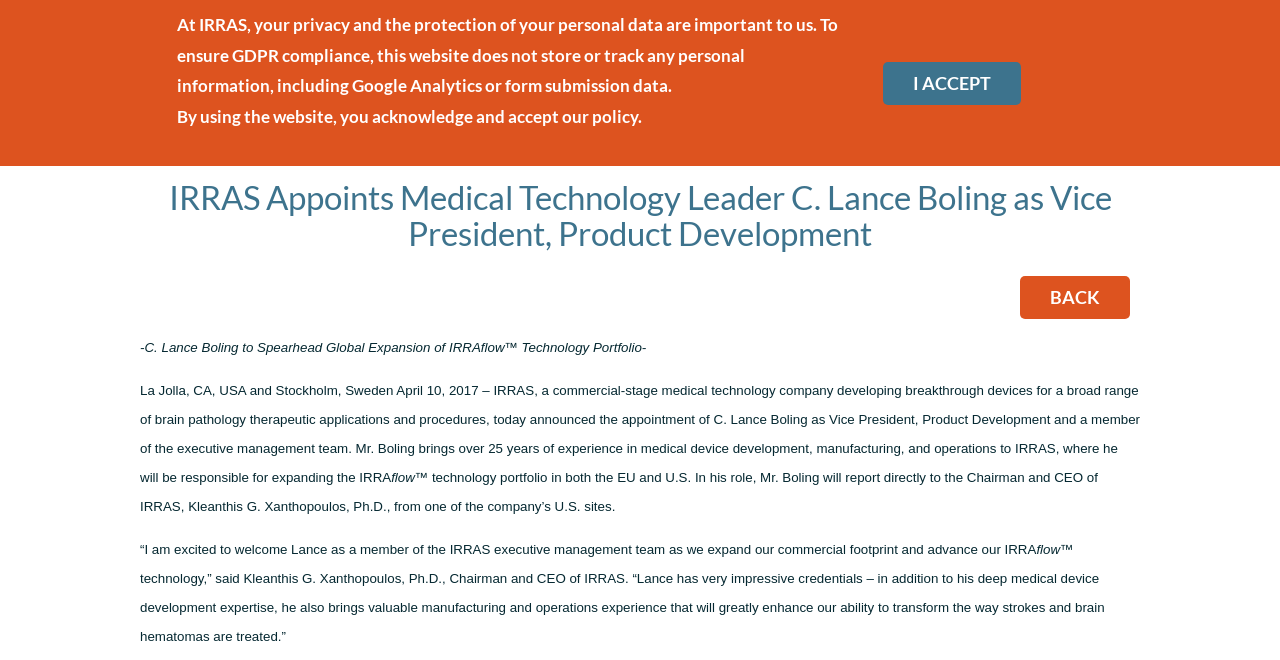Please identify the bounding box coordinates of the clickable area that will fulfill the following instruction: "Follow on Facebook". The coordinates should be in the format of four float numbers between 0 and 1, i.e., [left, top, right, bottom].

None